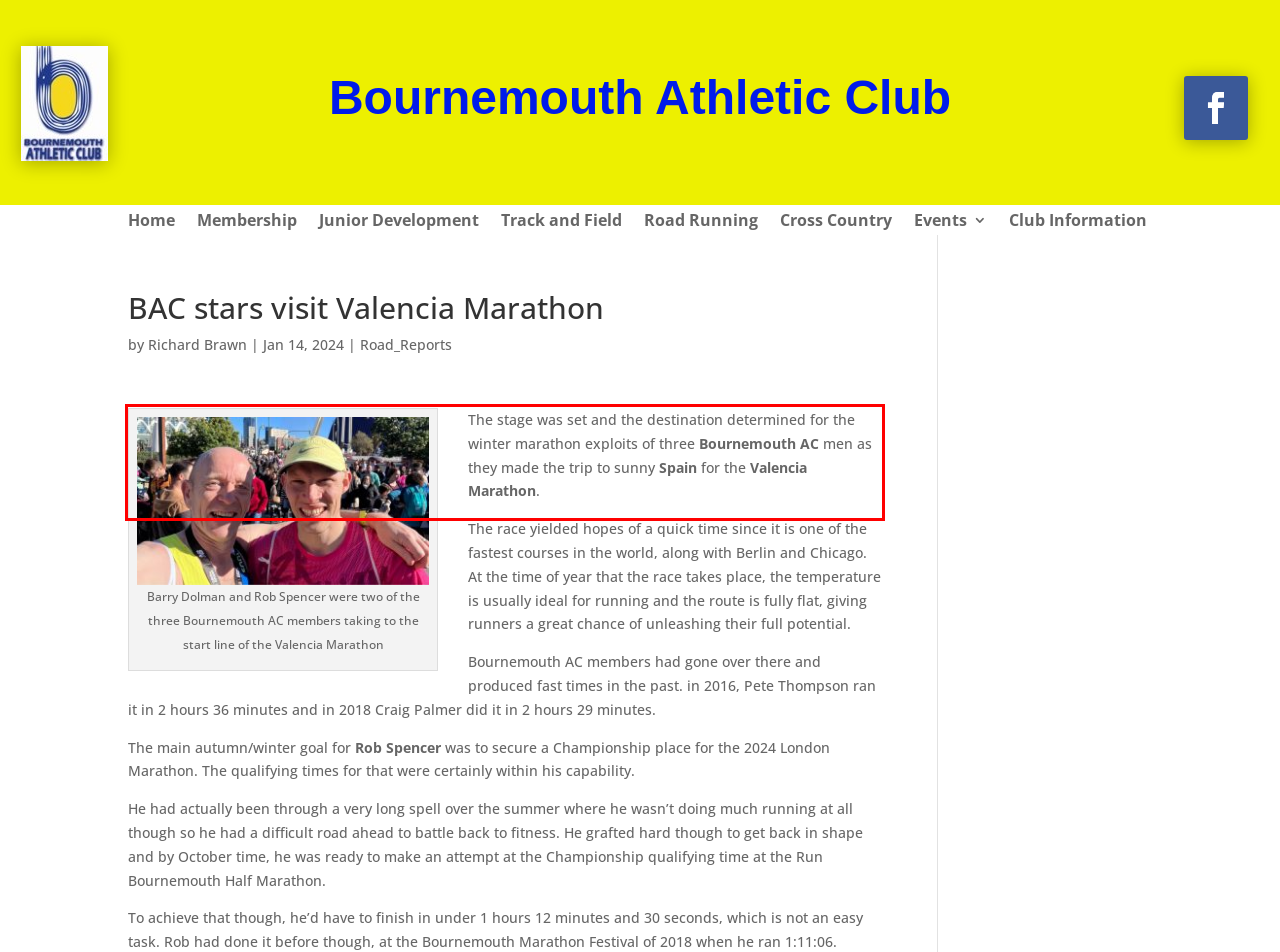In the given screenshot, locate the red bounding box and extract the text content from within it.

The stage was set and the destination determined for the winter marathon exploits of three Bournemouth AC men as they made the trip to sunny Spain for the Valencia Marathon.